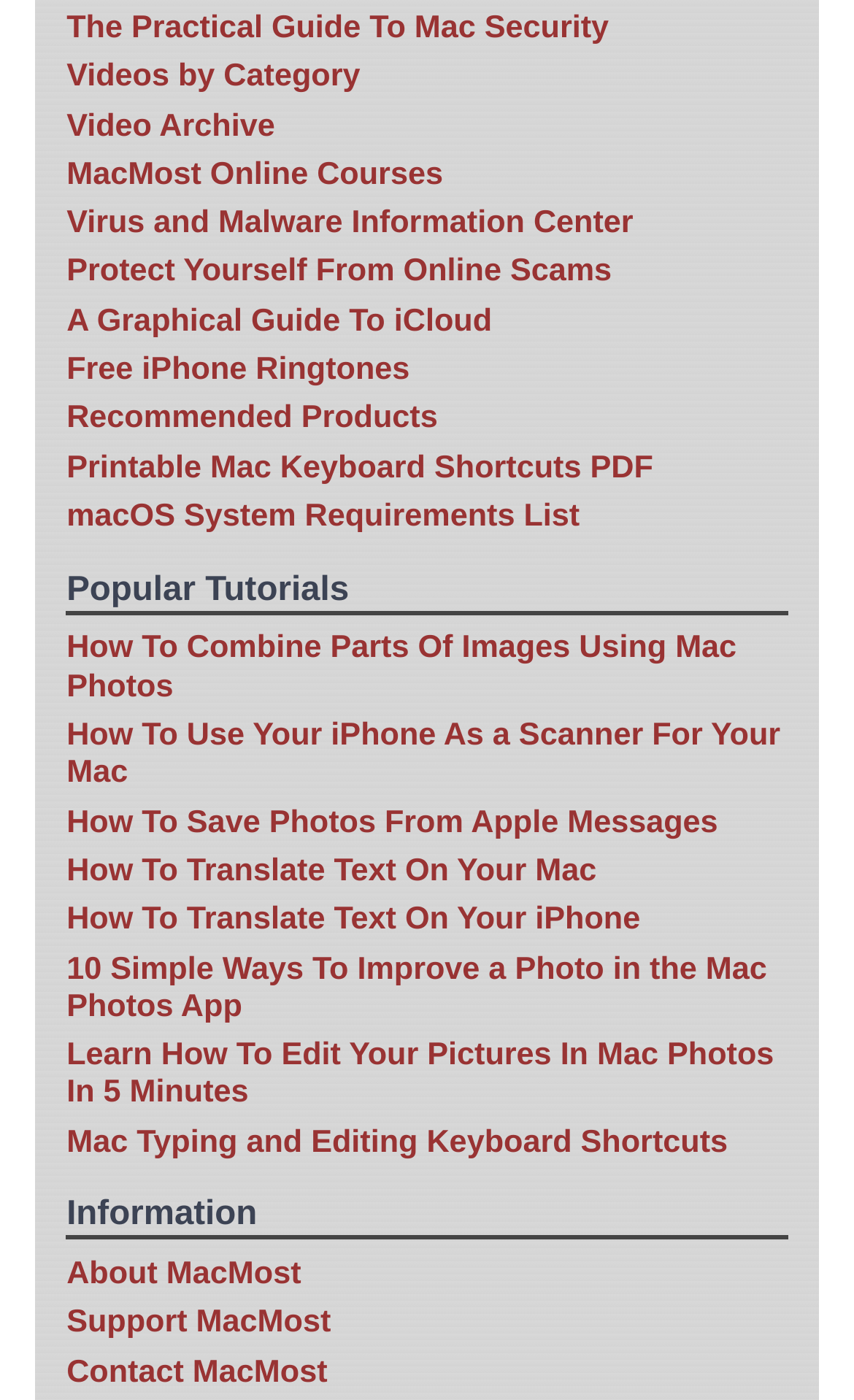Determine the bounding box coordinates of the element that should be clicked to execute the following command: "Learn about MacMost".

[0.078, 0.898, 0.353, 0.923]